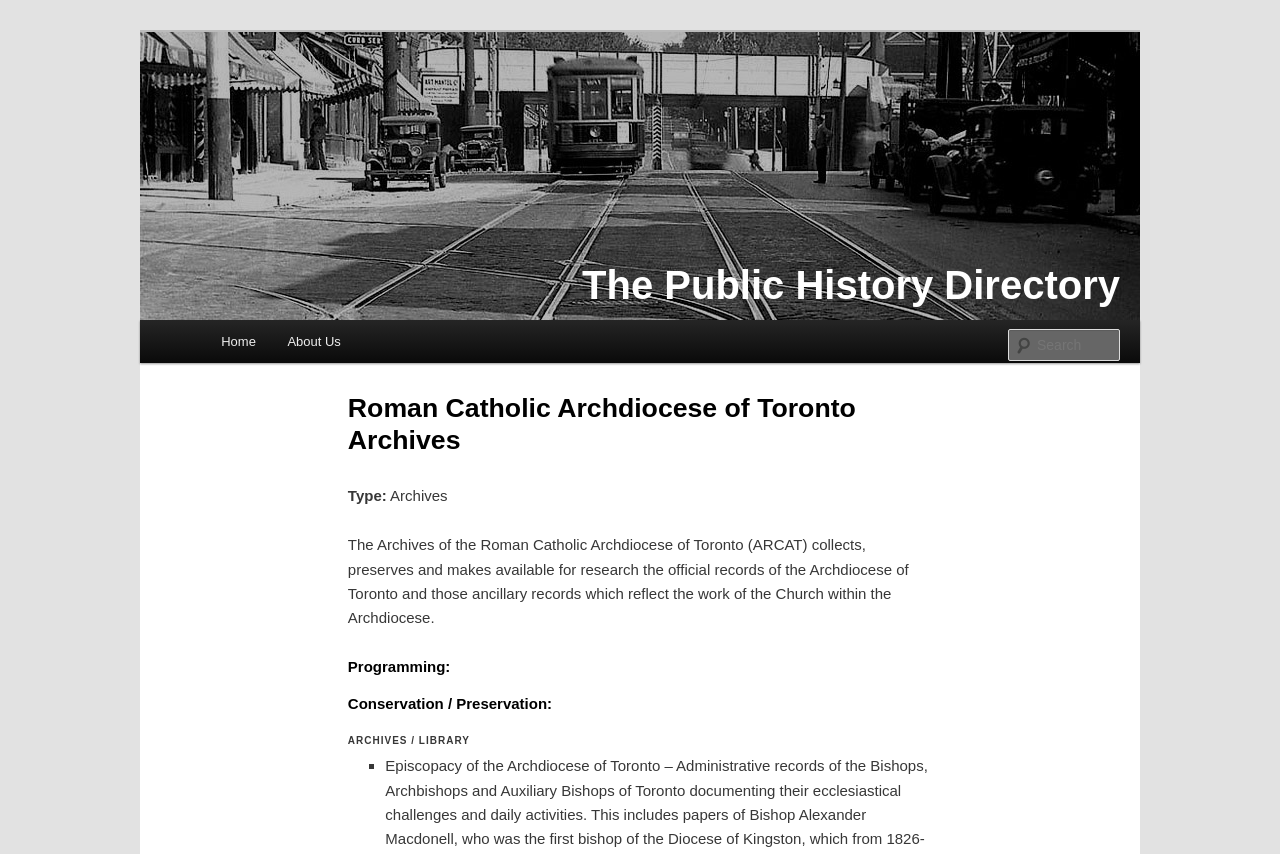Respond to the question below with a single word or phrase:
What is the name of the directory?

The Public History Directory